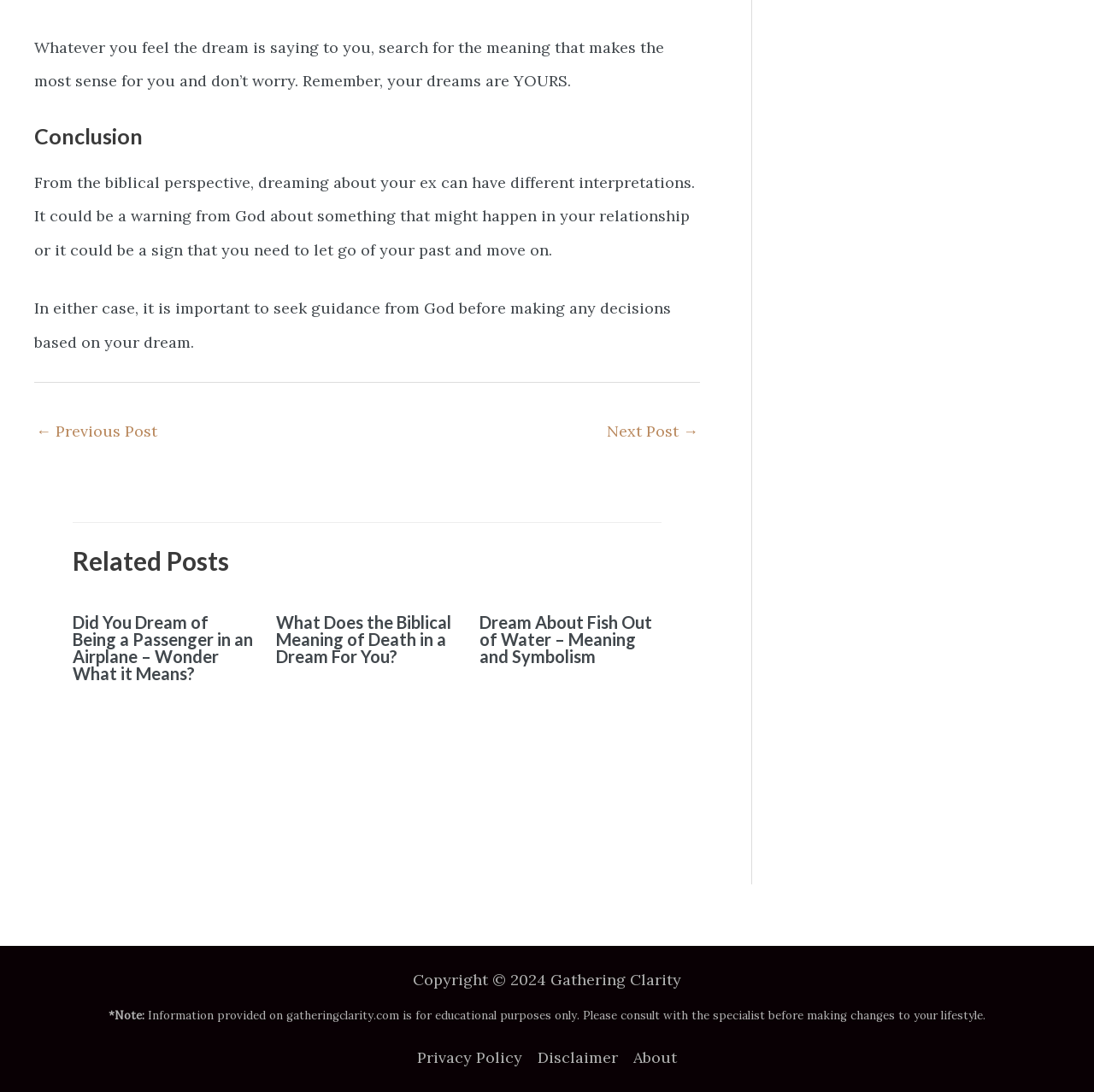Kindly respond to the following question with a single word or a brief phrase: 
How many related posts are there?

3